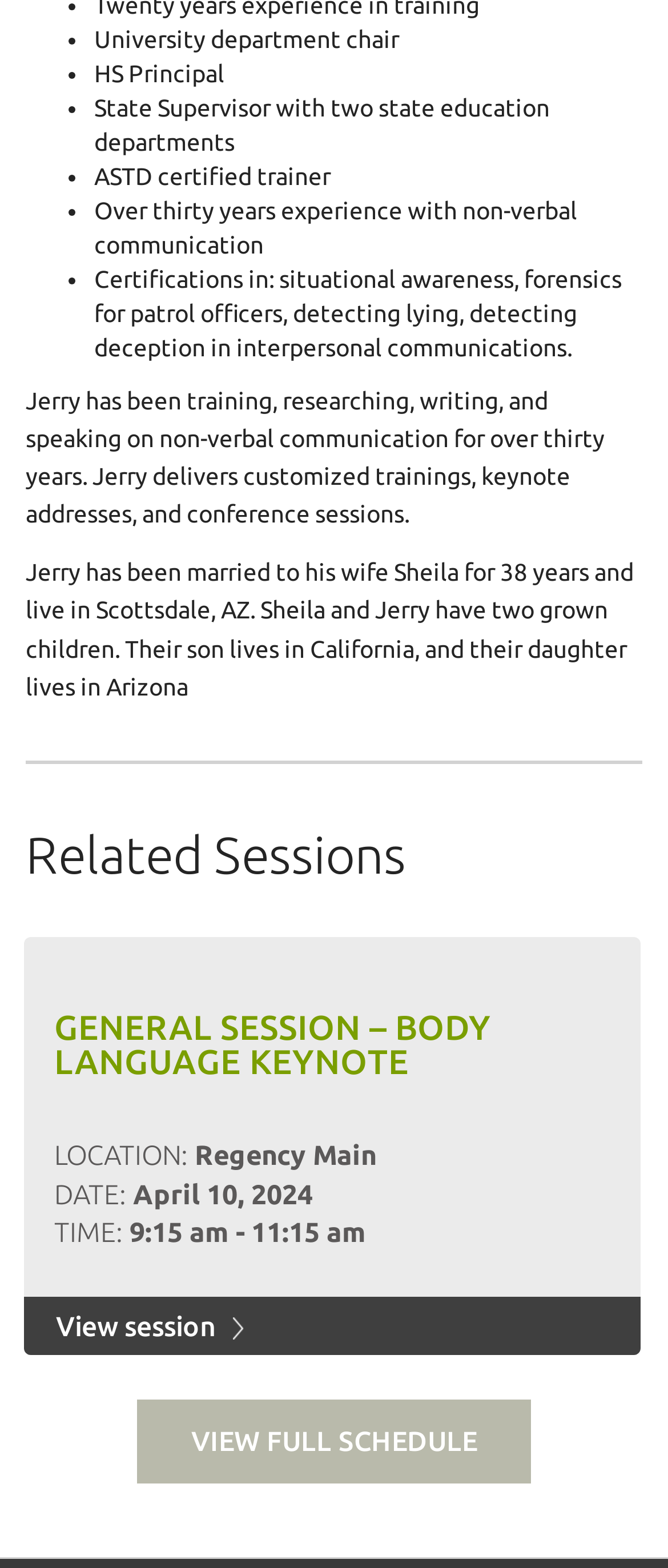How many children do Jerry and his wife have?
By examining the image, provide a one-word or phrase answer.

Two